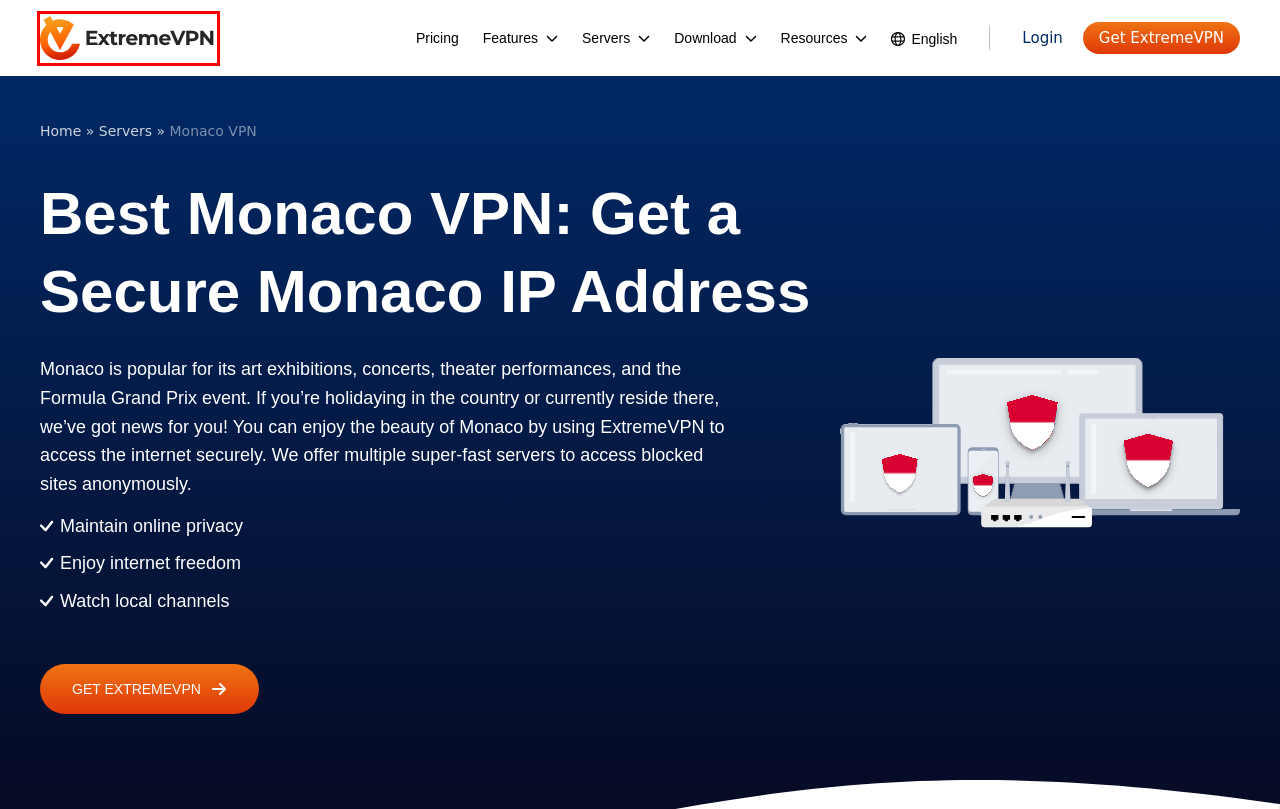Given a webpage screenshot with a red bounding box around a UI element, choose the webpage description that best matches the new webpage after clicking the element within the bounding box. Here are the candidates:
A. Best VPN Server Locations in 2024 - ExtremeVPN
B. Security Features that You Can Trust - ExtremeVPN
C. Buy VPN with PayPal, Bitcoin, Credit Card - ExtremeVPN
D. Get the Best VPN for MacOS - ExtremeVPN
E. The Best VPN Worth Getting in 2024 - ExtremeVPN
F. Fastest UK VPN for 2024 (Ultra-Fast and Risk-Free) - ExtremeVPN
G. Login - ExtremeVPN
H. Risk-Free VPN Download in 2024 - ExtremeVPN

E